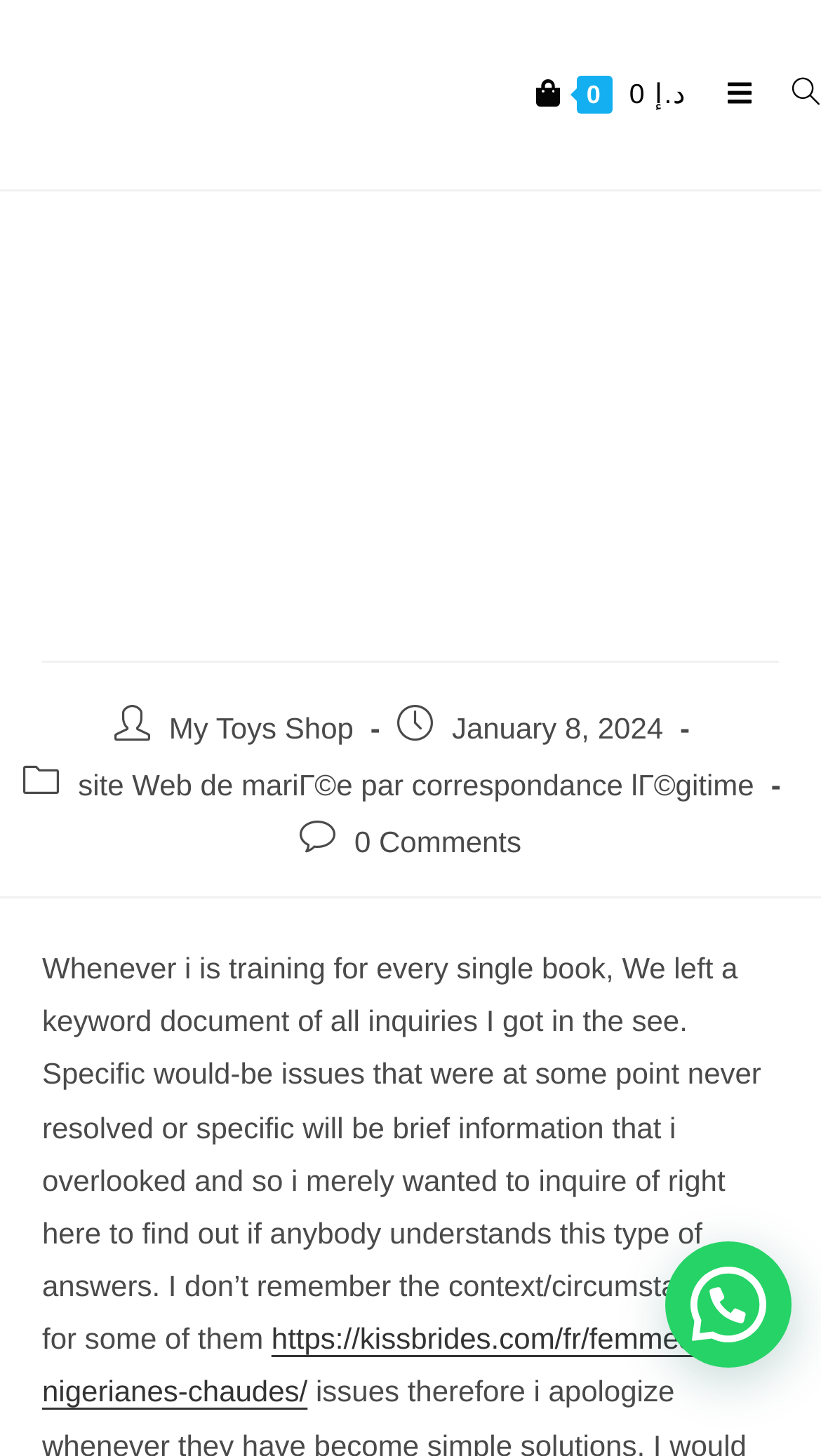Given the following UI element description: "0 Comments", find the bounding box coordinates in the webpage screenshot.

[0.432, 0.566, 0.635, 0.59]